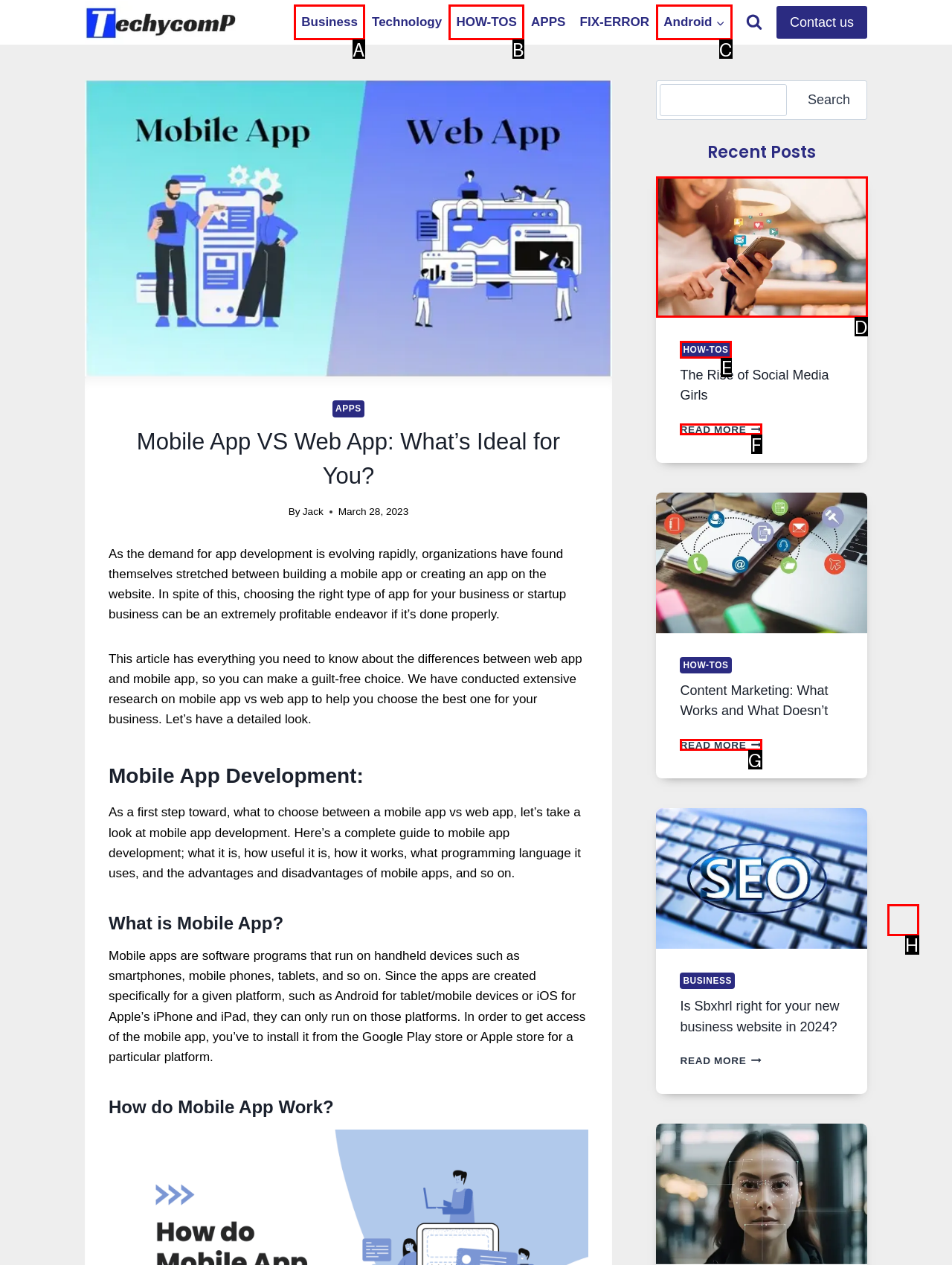Tell me the letter of the option that corresponds to the description: parent_node: HOW-TOS
Answer using the letter from the given choices directly.

D